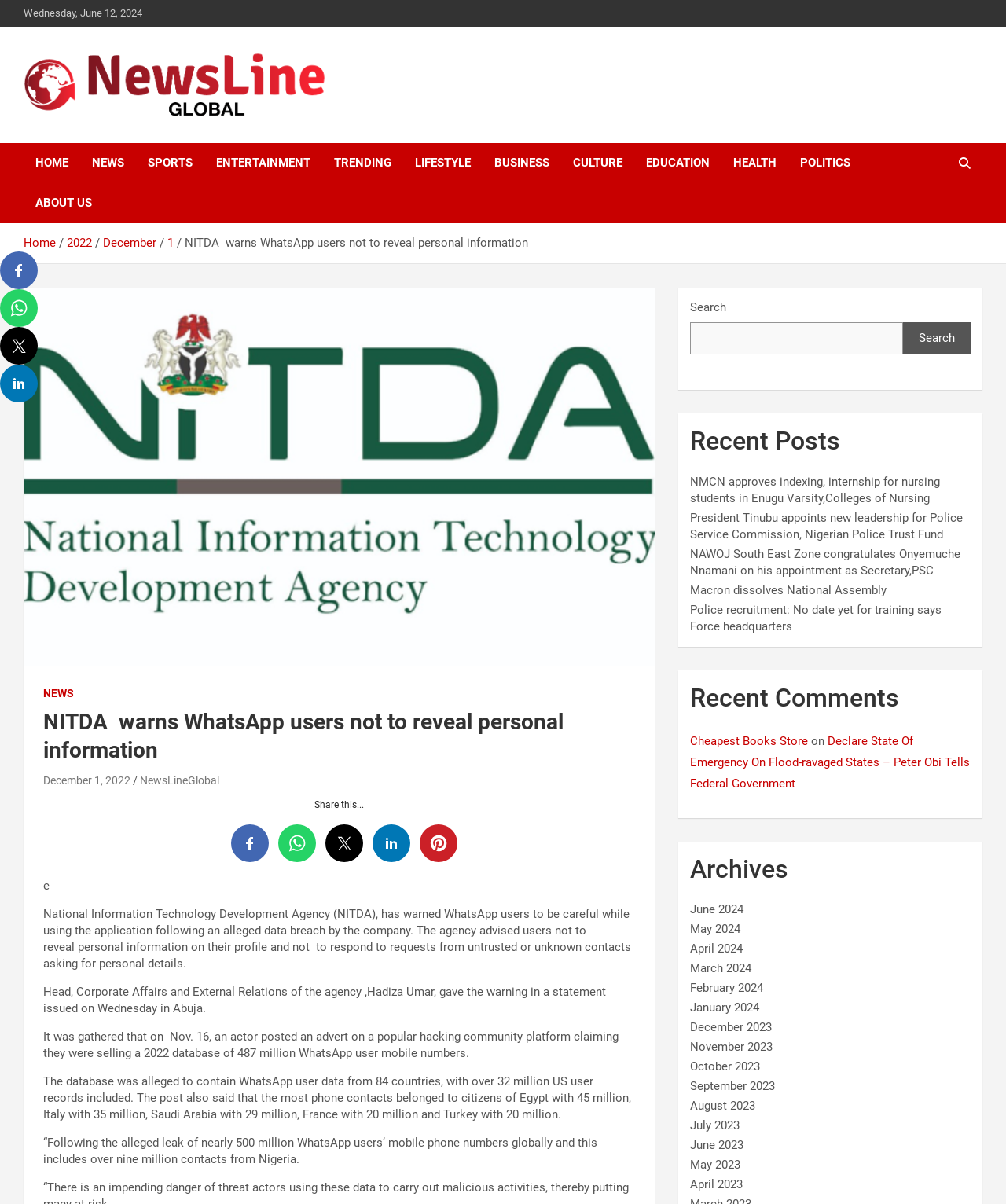Determine the bounding box coordinates of the UI element described below. Use the format (top-left x, top-left y, bottom-right x, bottom-right y) with floating point numbers between 0 and 1: Introduction

None